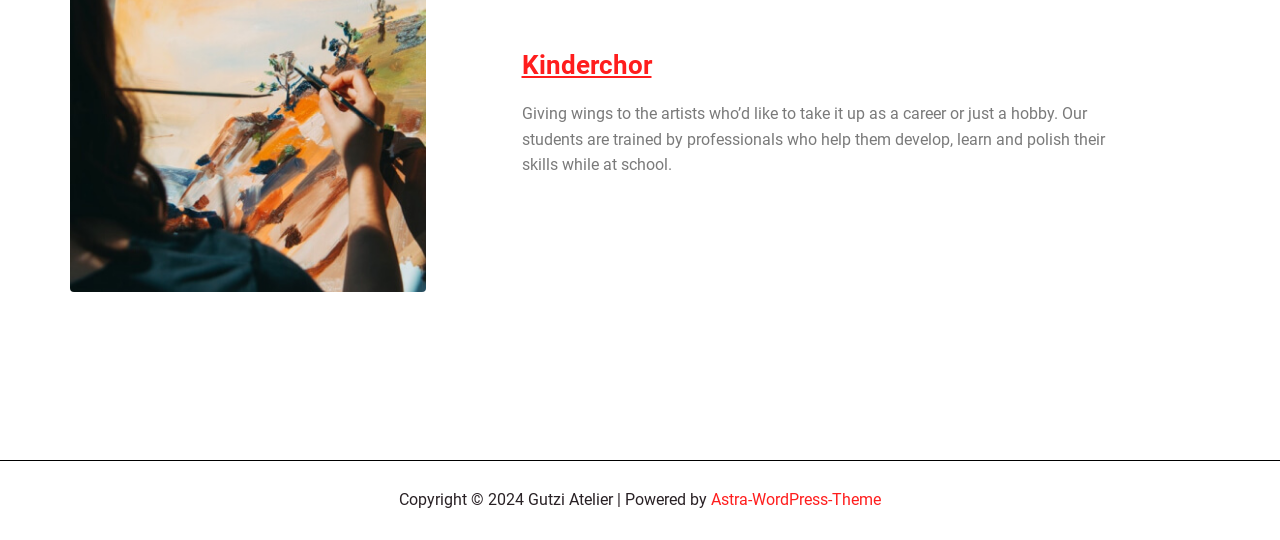What is the main focus of the Gutzi Atelier?
Craft a detailed and extensive response to the question.

The main focus of the Gutzi Atelier can be inferred from the static text element that describes it as a place where students are trained to develop, learn, and polish their skills, implying that the main focus is on artists.